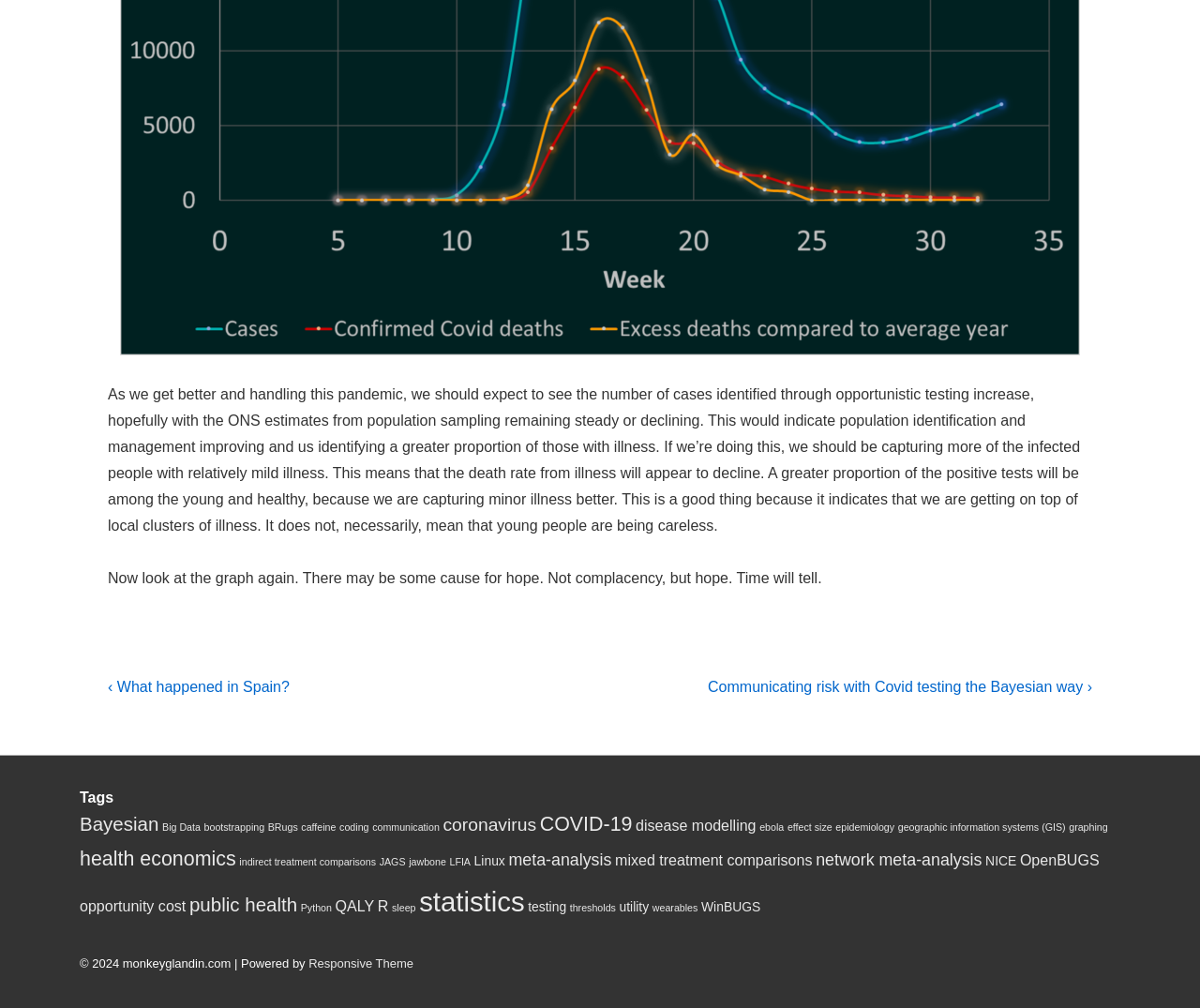What is the name of the website?
Observe the image and answer the question with a one-word or short phrase response.

monkeyglandin.com